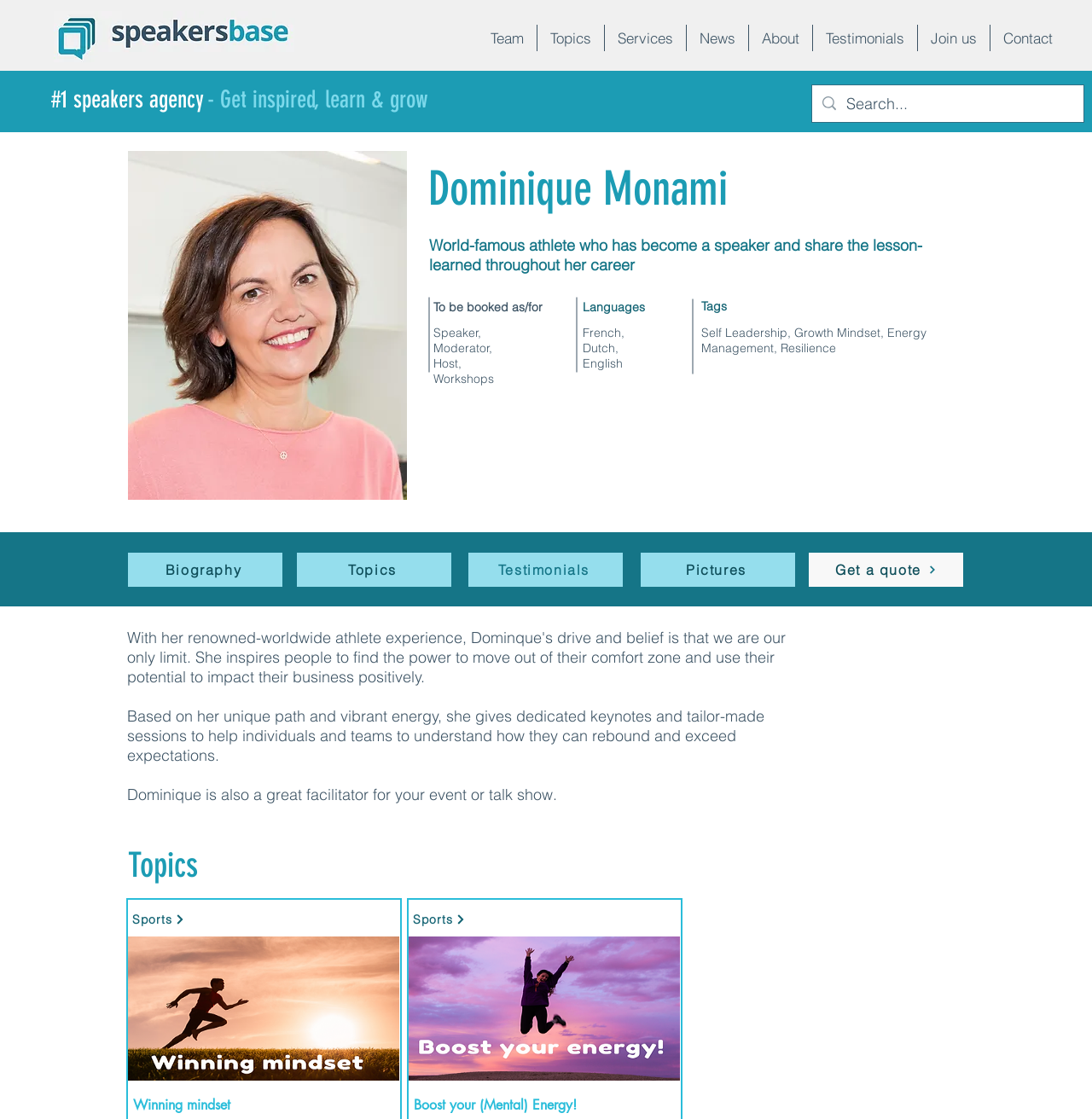Provide the bounding box coordinates of the area you need to click to execute the following instruction: "Enter first name".

None